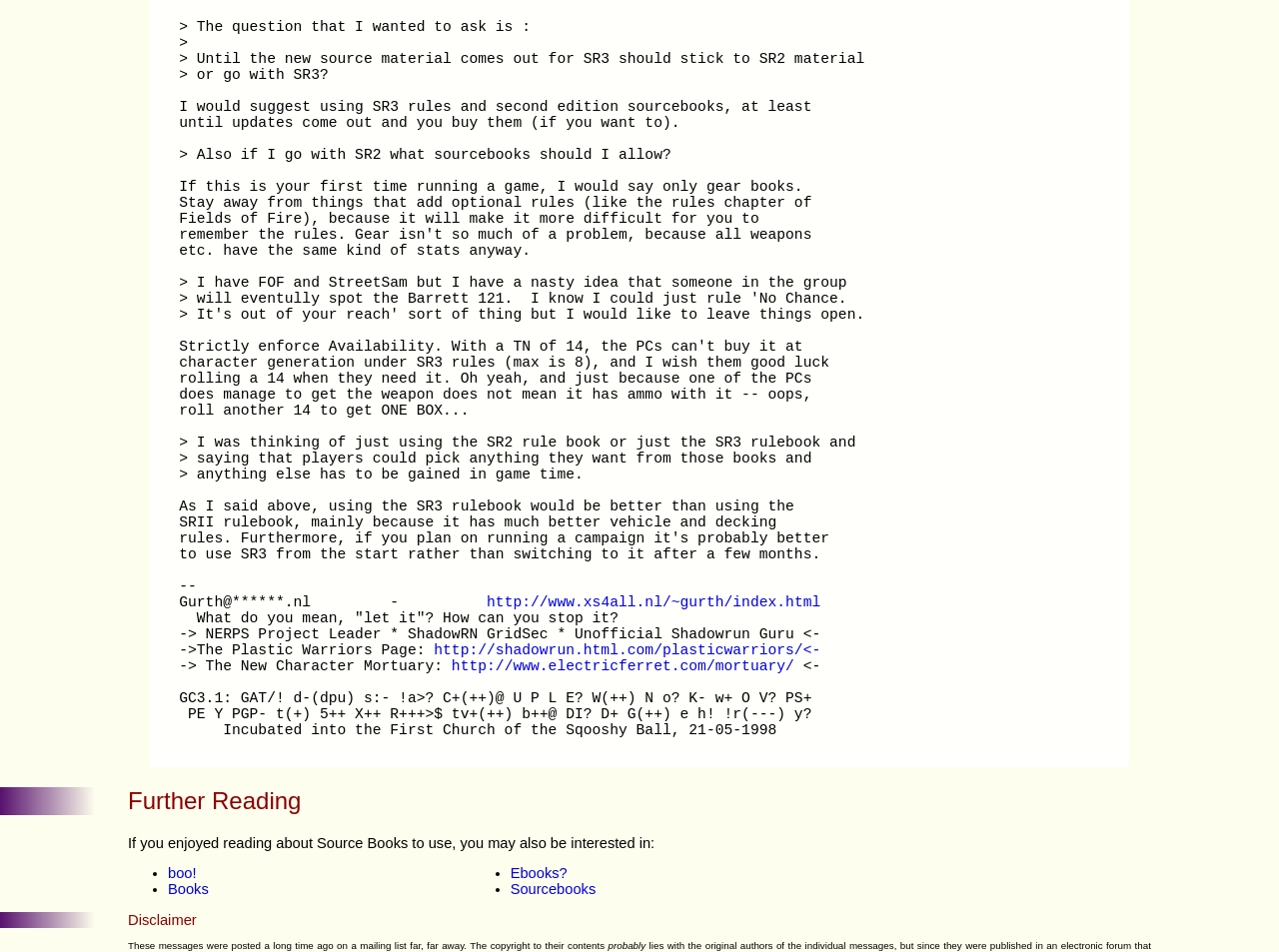Please determine the bounding box coordinates for the UI element described here. Use the format (top-left x, top-left y, bottom-right x, bottom-right y) with values bounded between 0 and 1: Sourcebooks

[0.399, 0.926, 0.466, 0.943]